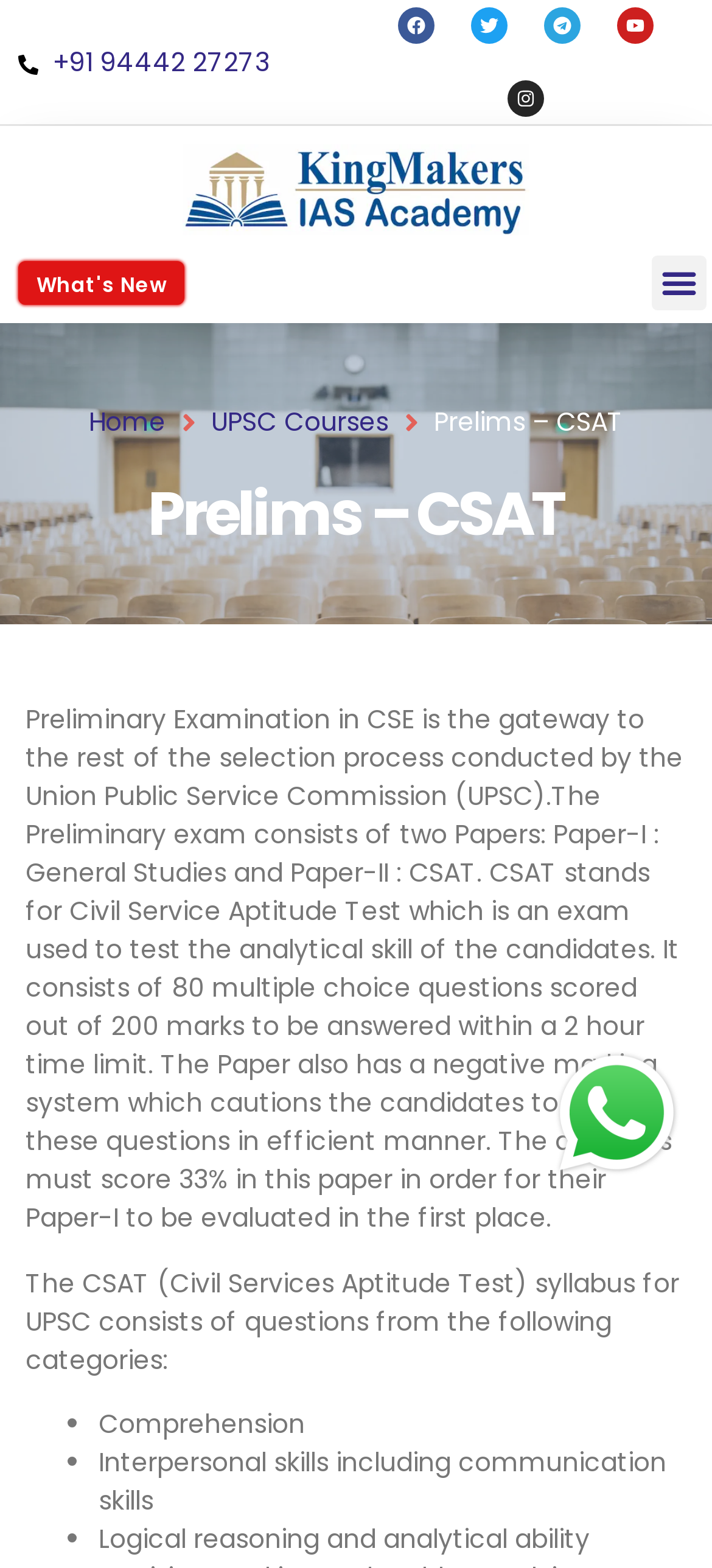Could you locate the bounding box coordinates for the section that should be clicked to accomplish this task: "Go to Home page".

[0.124, 0.257, 0.232, 0.282]